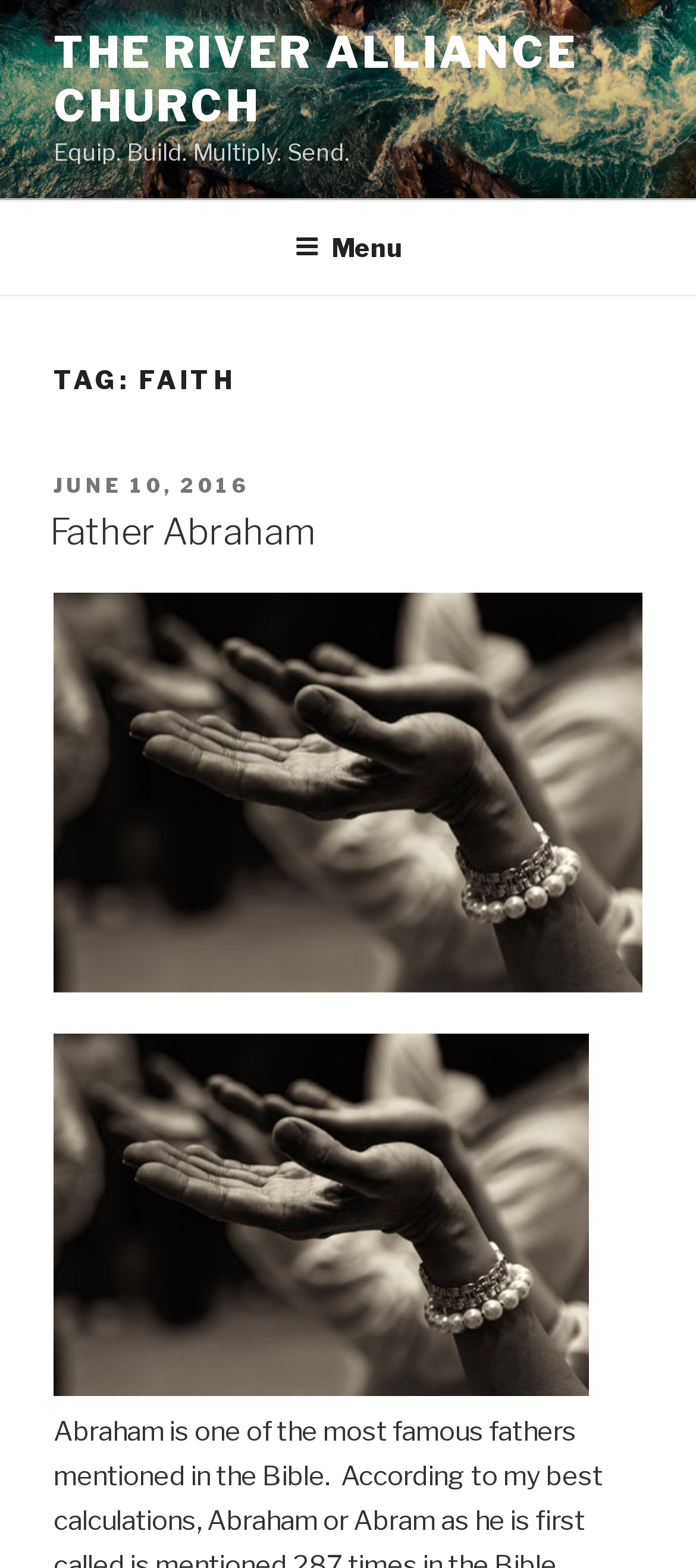Using the elements shown in the image, answer the question comprehensively: What is the name of the church?

The name of the church can be found in the top-left corner of the webpage, where it is written as a link 'THE RIVER ALLIANCE CHURCH'.